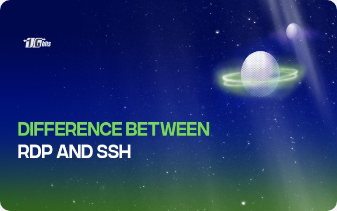Offer a meticulous description of the image.

The image titled "Difference Between RDP and SSH" features a visually striking design that highlights the key comparison between these two remote access protocols. The background showcases a starry, cosmic theme with soft gradients transitioning from deep blue to green, creating an engaging visual context. Central to the image is a stylized graphic of a planet encircled by a glowing ring, symbolizing exploration and connectivity. Bold text in a vibrant green color prominently displays the title, emphasizing the focus on understanding the distinctions between RDP (Remote Desktop Protocol) and SSH (Secure Shell). This image serves as a visual introduction to an insightful article discussing the advantages and disadvantages of each protocol, designed to inform readers of the best choice for their remote access needs.